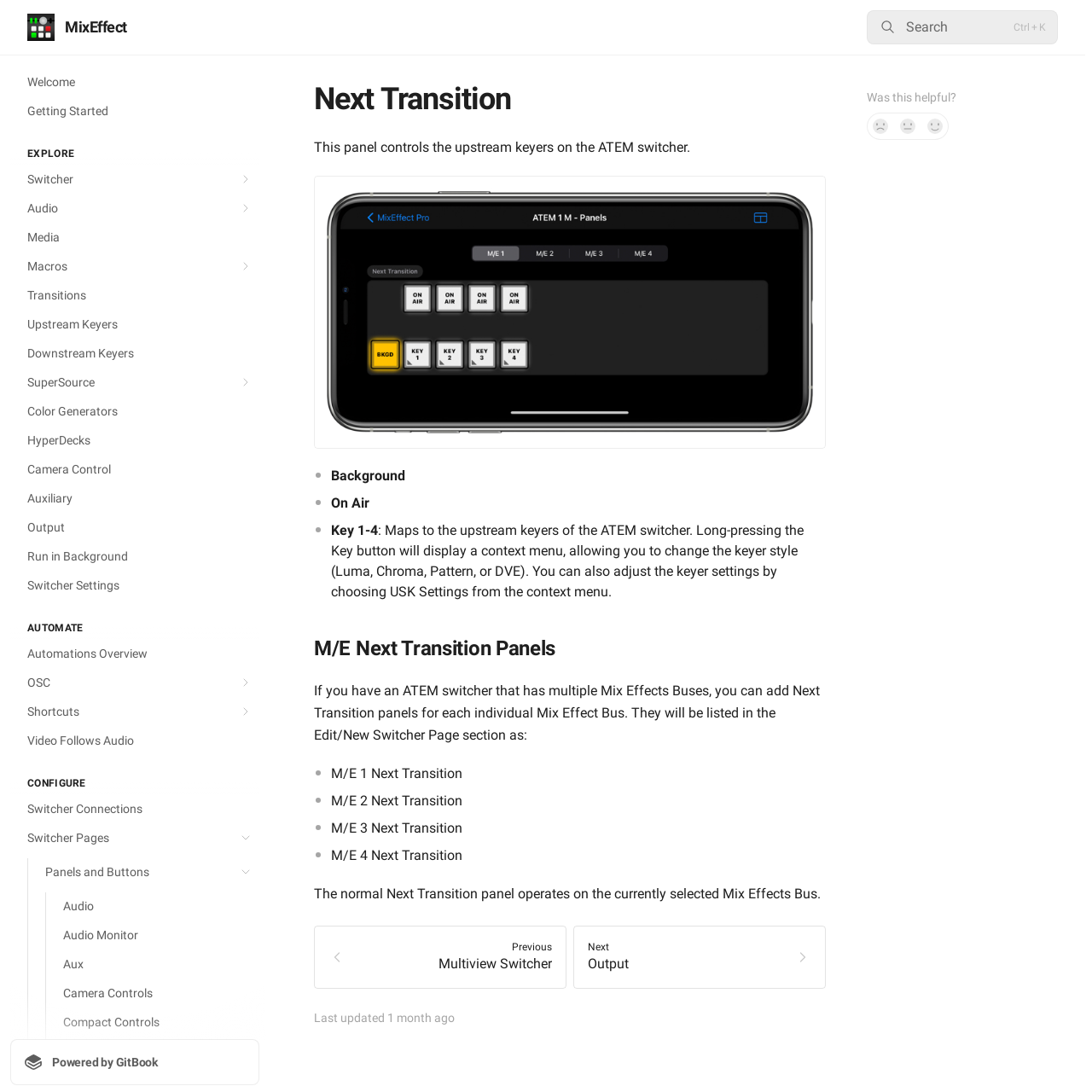What is the purpose of the 'Search' button?
Please use the image to deliver a detailed and complete answer.

The 'Search' button is located at the top right corner of the webpage, and it has a search icon and the text 'Ctrl + K' next to it, indicating that it is used for searching purposes.